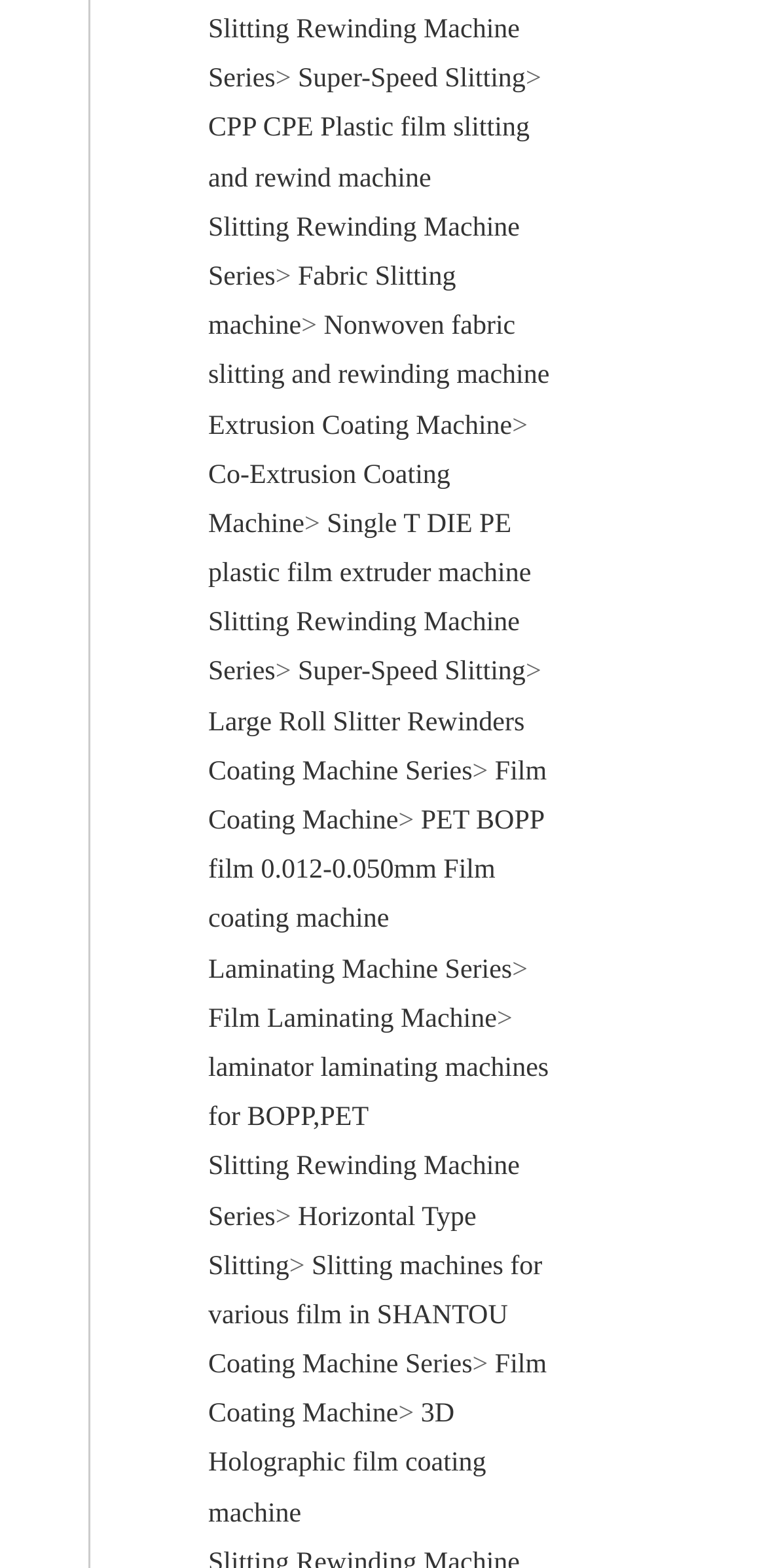Identify the bounding box coordinates of the area that should be clicked in order to complete the given instruction: "Explore Extrusion Coating Machine". The bounding box coordinates should be four float numbers between 0 and 1, i.e., [left, top, right, bottom].

[0.272, 0.262, 0.669, 0.281]